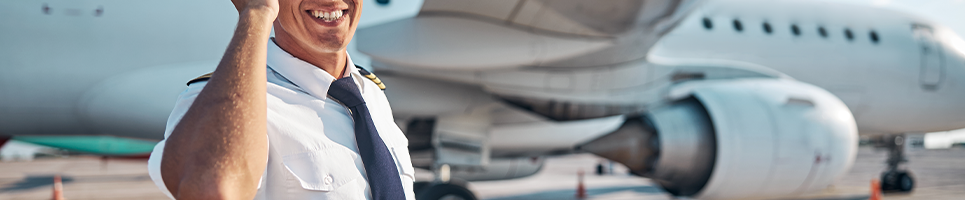What is the tone of the pilot's expression?
Please respond to the question with a detailed and thorough explanation.

The caption describes the pilot as smiling, which suggests that the pilot's facial expression is one of happiness and friendliness, conveying a sense of professionalism and optimism in the aviation industry.